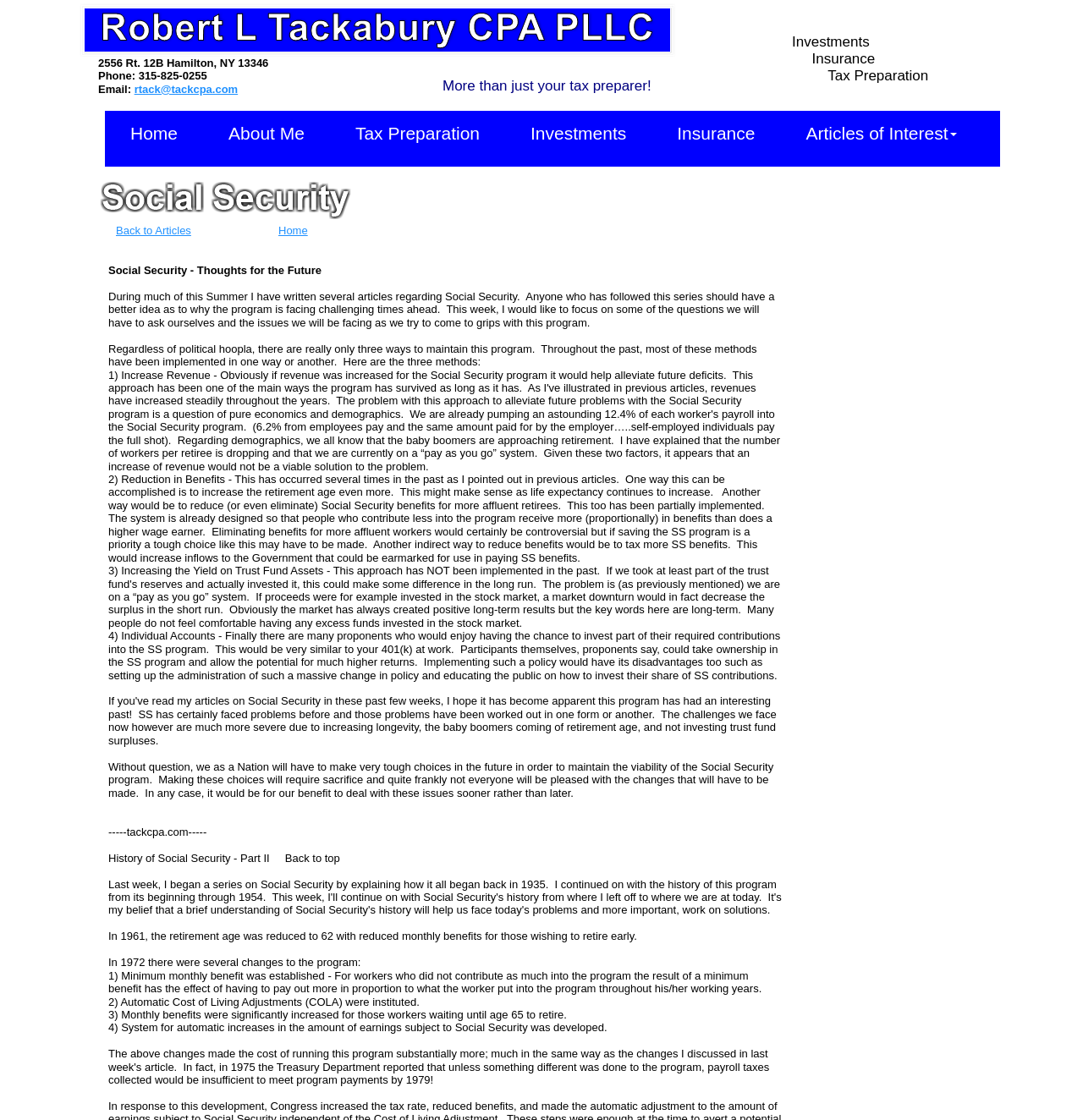Give a detailed overview of the webpage's appearance and contents.

This webpage is about Social Security, with a focus on the future of the program. At the top, there is a navigation menu with links to "Home", "About Me", "Tax Preparation", "Investments", "Insurance", and "Articles of Interest". Below the menu, there is a link to "Home" and a title "Social Security - Thoughts for the Future". 

The main content of the page is a series of articles or blog posts about Social Security. The first article discusses the challenges facing the program and the need to make tough choices to maintain its viability. It outlines three possible methods to achieve this: increasing taxes, reducing benefits, and introducing individual accounts. 

The second article appears to be a continuation of the first, discussing the history of Social Security, including changes made to the program in 1961 and 1972. 

At the bottom of the page, there is a footer section with contact information, including an address, phone number, and email link. There are also links to "Back to Articles" and "Back to top". On the right side of the page, there are three short links to "Investments", "Insurance", and "Tax Preparation".